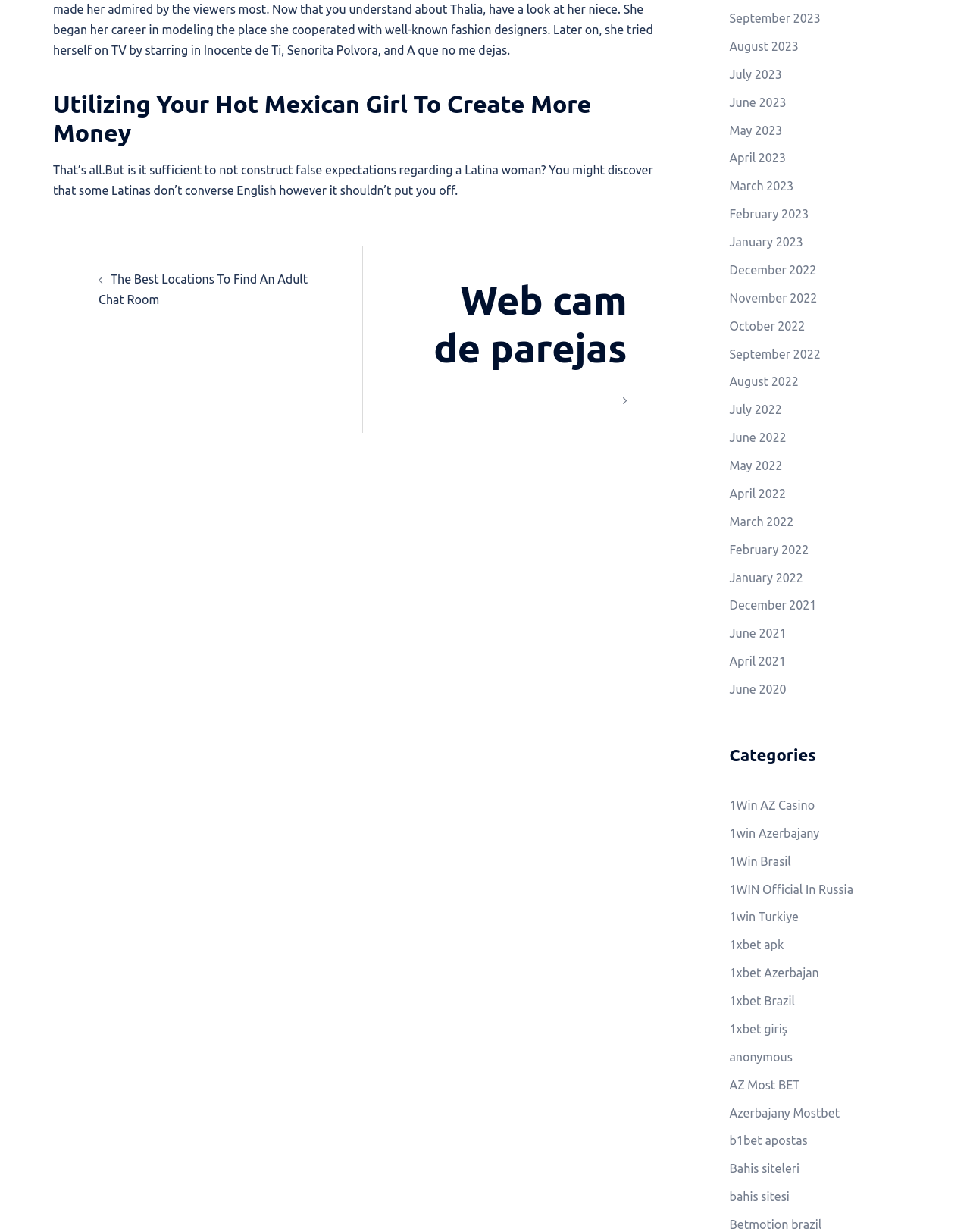Locate the bounding box coordinates of the clickable region necessary to complete the following instruction: "Navigate to the post about the best locations to find an adult chat room". Provide the coordinates in the format of four float numbers between 0 and 1, i.e., [left, top, right, bottom].

[0.102, 0.221, 0.317, 0.249]